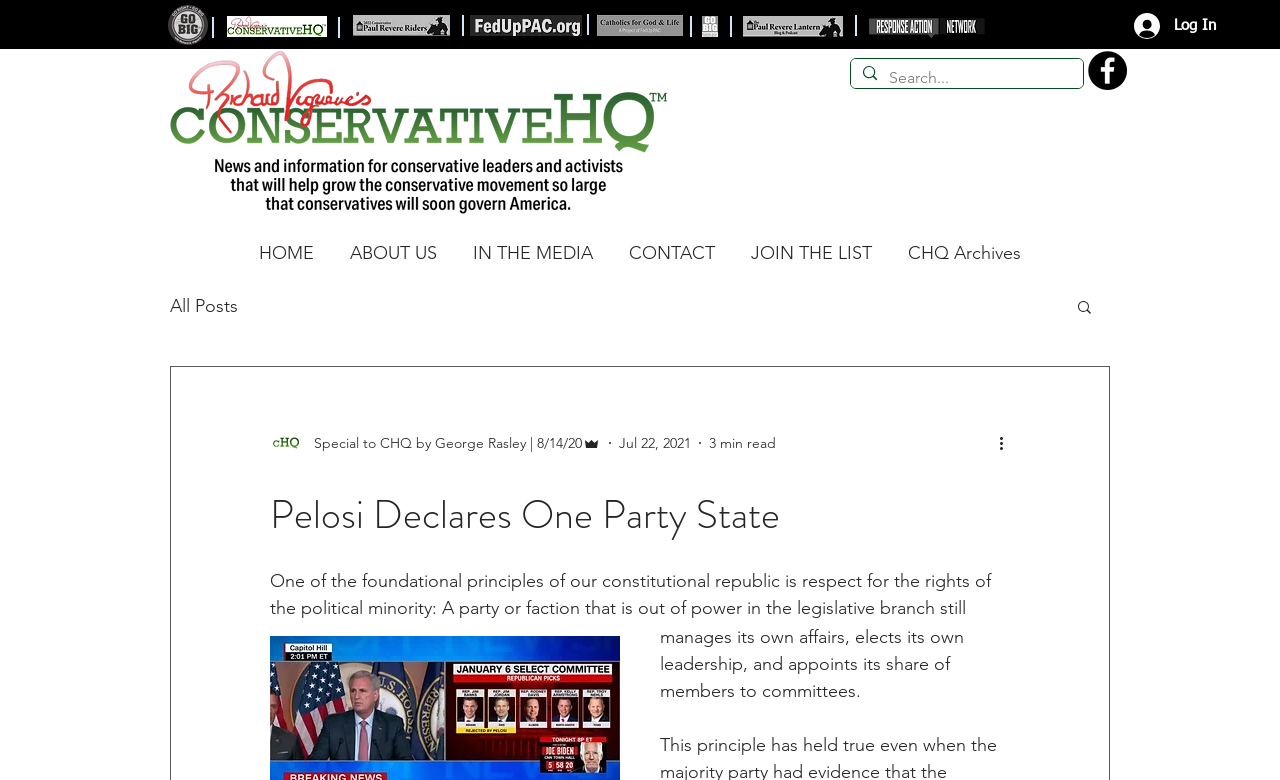Determine the coordinates of the bounding box that should be clicked to complete the instruction: "Click the 'Log In' button". The coordinates should be represented by four float numbers between 0 and 1: [left, top, right, bottom].

[0.875, 0.008, 0.961, 0.057]